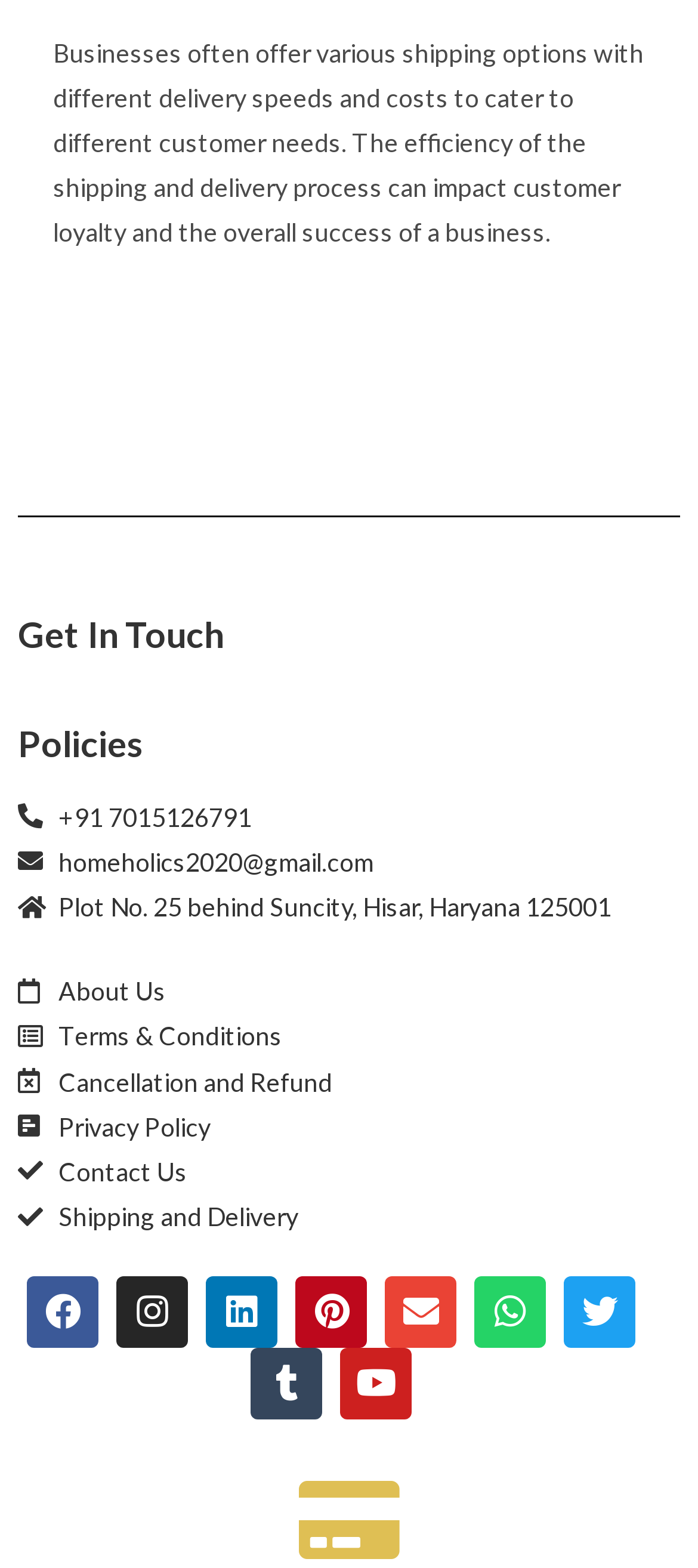What is the email address provided?
Using the image provided, answer with just one word or phrase.

homeholics2020@gmail.com